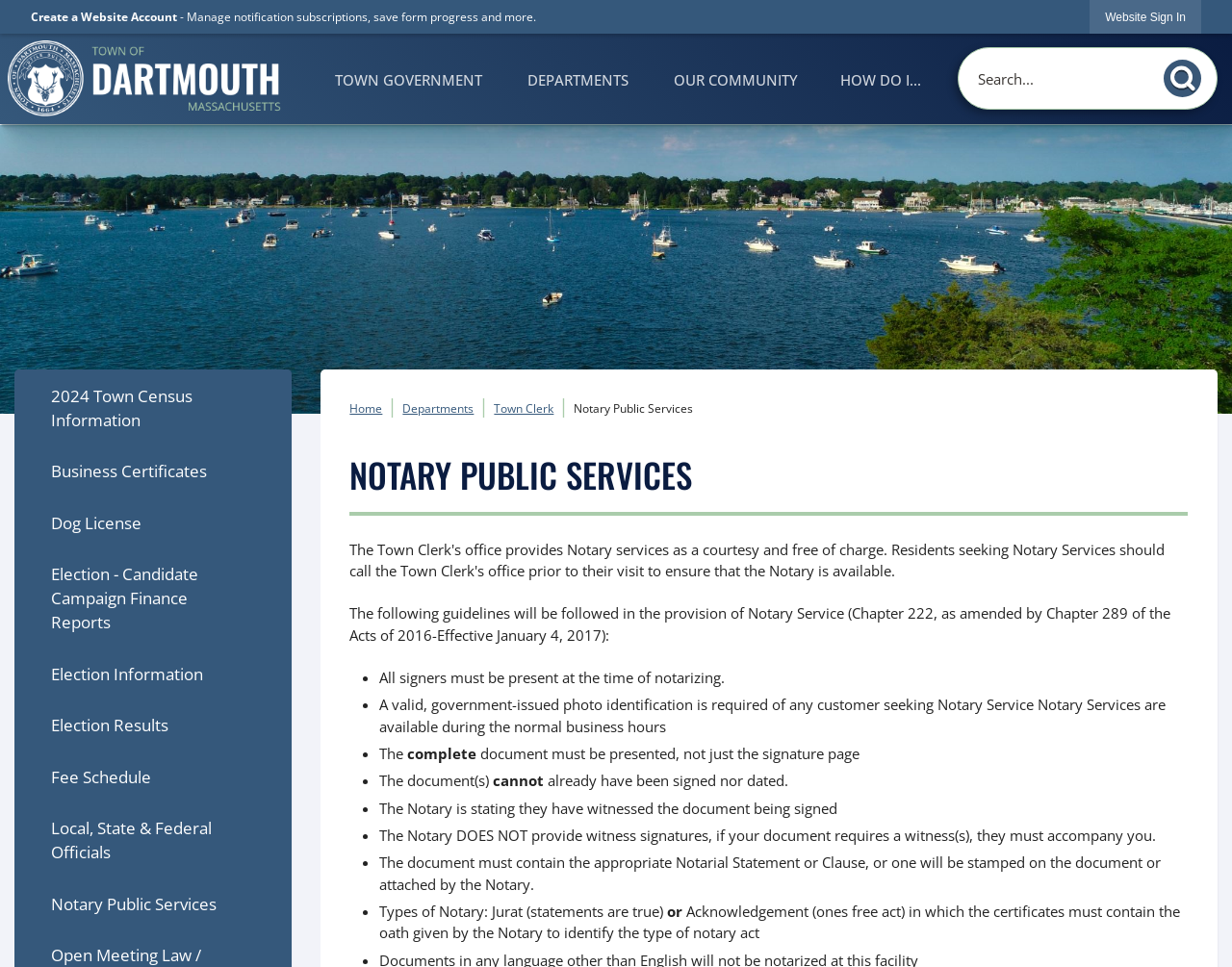Please provide the bounding box coordinates for the element that needs to be clicked to perform the following instruction: "Click on the 'Create a Website Account' button". The coordinates should be given as four float numbers between 0 and 1, i.e., [left, top, right, bottom].

[0.025, 0.009, 0.144, 0.026]